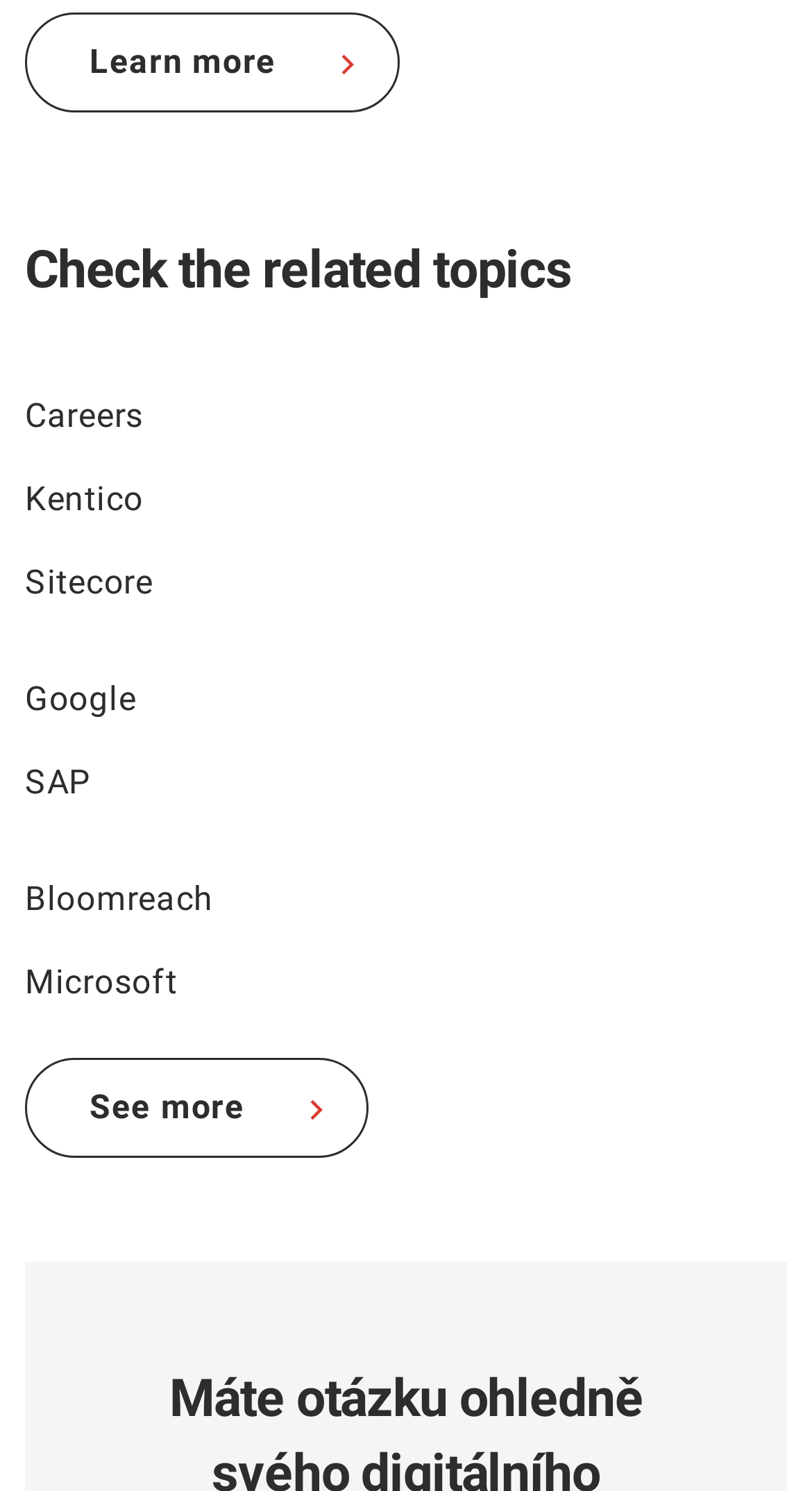Identify the coordinates of the bounding box for the element described below: "Sitecore". Return the coordinates as four float numbers between 0 and 1: [left, top, right, bottom].

[0.031, 0.377, 0.189, 0.404]